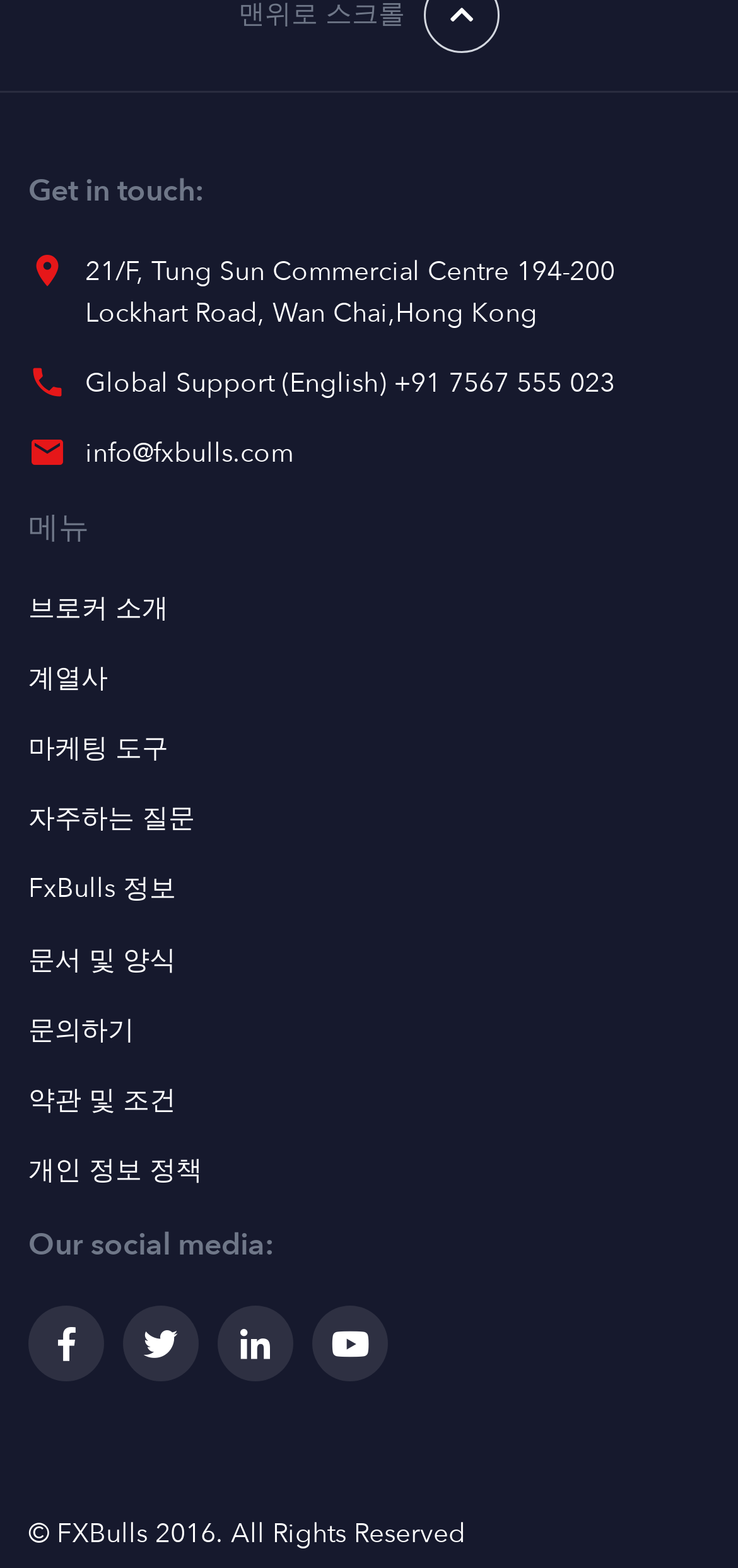Using the image as a reference, answer the following question in as much detail as possible:
What year was FxBulls established?

The year can be found in the copyright text at the bottom of the webpage which states '© FXBulls 2016. All Rights Reserved'.